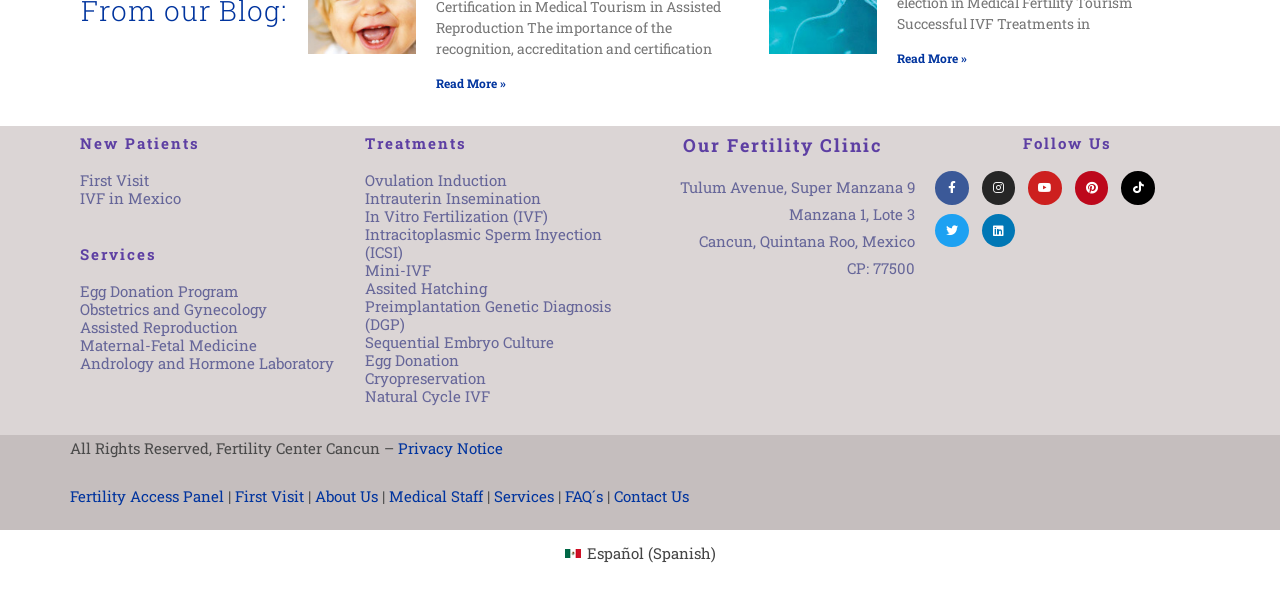What services are offered by the clinic?
Can you provide a detailed and comprehensive answer to the question?

I found the answer by looking at the links under the 'Services' heading, which include 'IVF in Mexico', 'Egg Donation Program', 'Obstetrics and Gynecology', and many others. These links suggest that the clinic offers a range of services related to fertility and reproductive health.